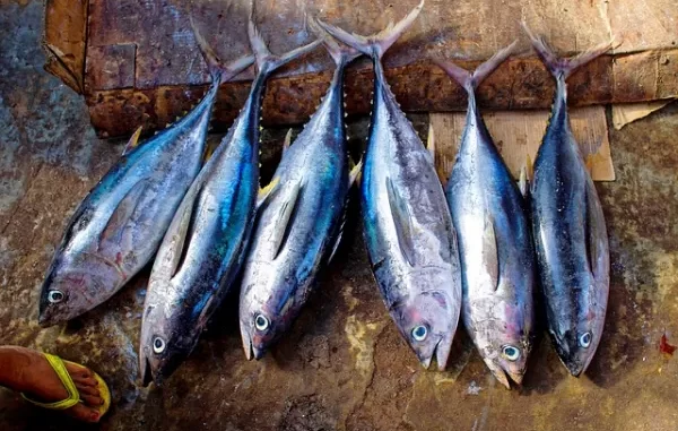Respond with a single word or phrase to the following question: What is a unique adaptation of tuna?

Regulating body temperature